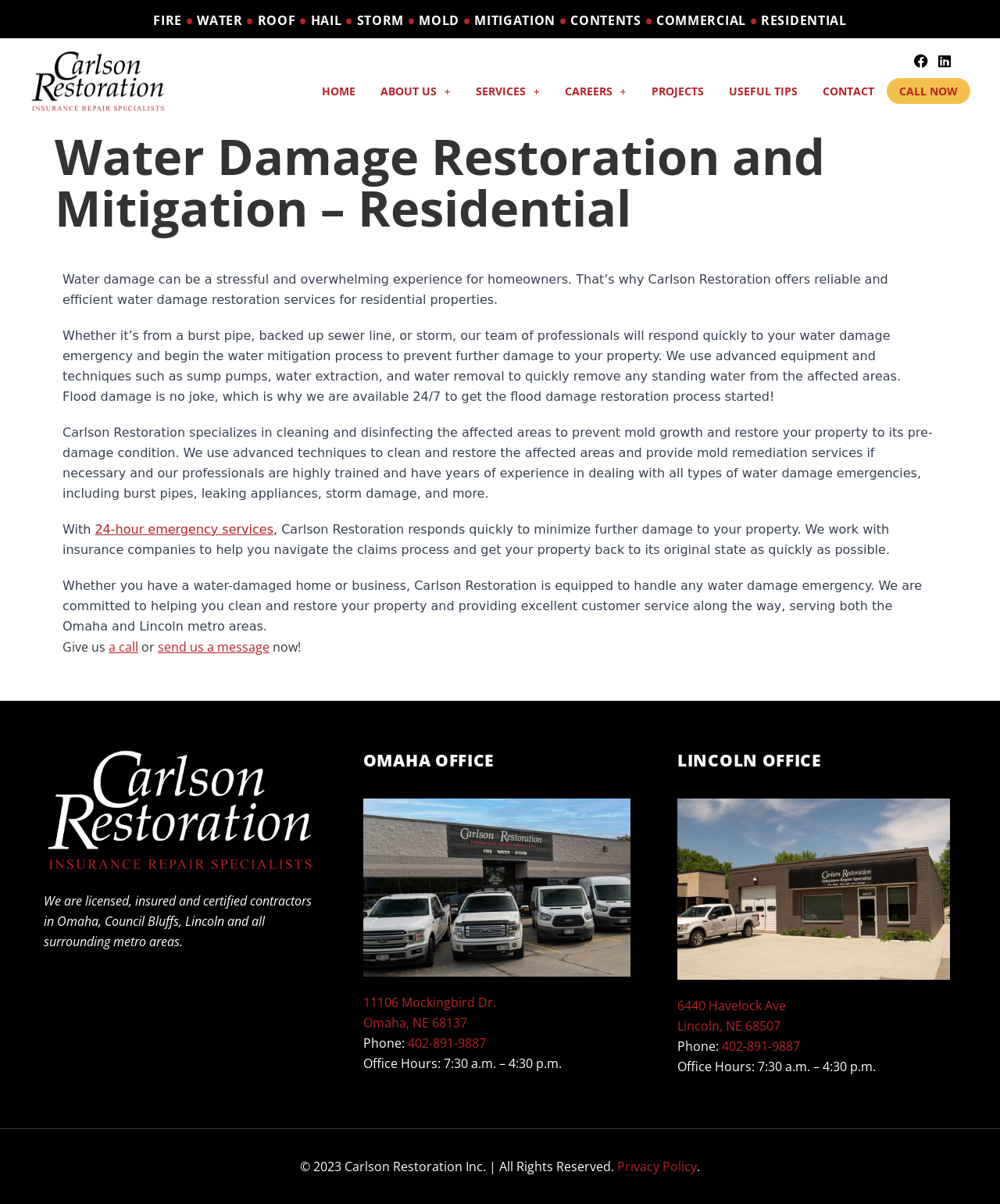Examine the image and give a thorough answer to the following question:
What is the purpose of Carlson Restoration?

The purpose of Carlson Restoration is water damage restoration, which is indicated by the StaticText element 'Water damage can be a stressful and overwhelming experience for homeowners. That’s why Carlson Restoration offers reliable and efficient water damage restoration services for residential properties.' with bounding box coordinates [0.062, 0.226, 0.892, 0.255].